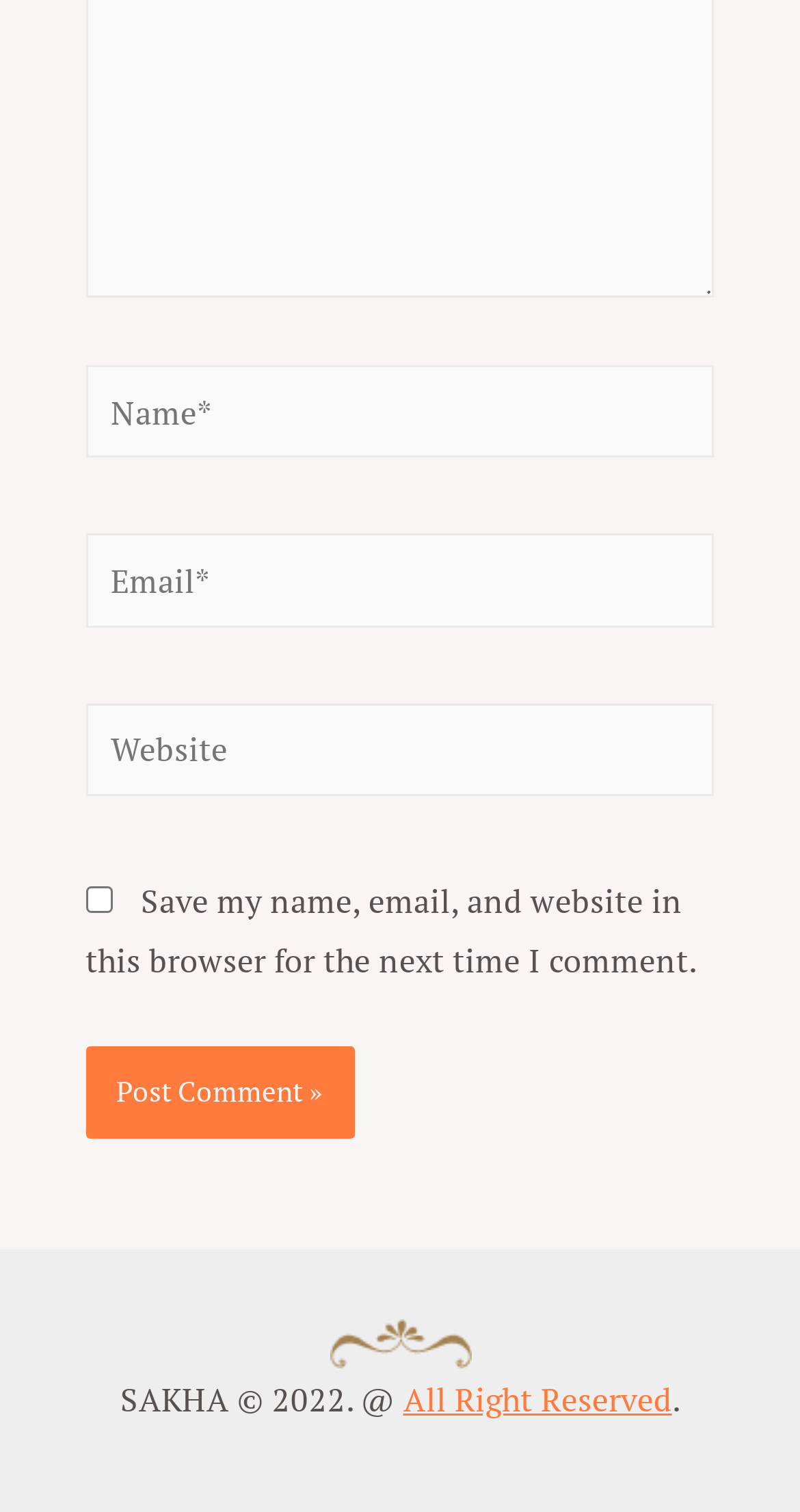Analyze the image and give a detailed response to the question:
What is the function of the button?

The button is located below the checkbox and is labeled 'Post Comment ». Its function is to submit the user's comment after filling in the required fields.